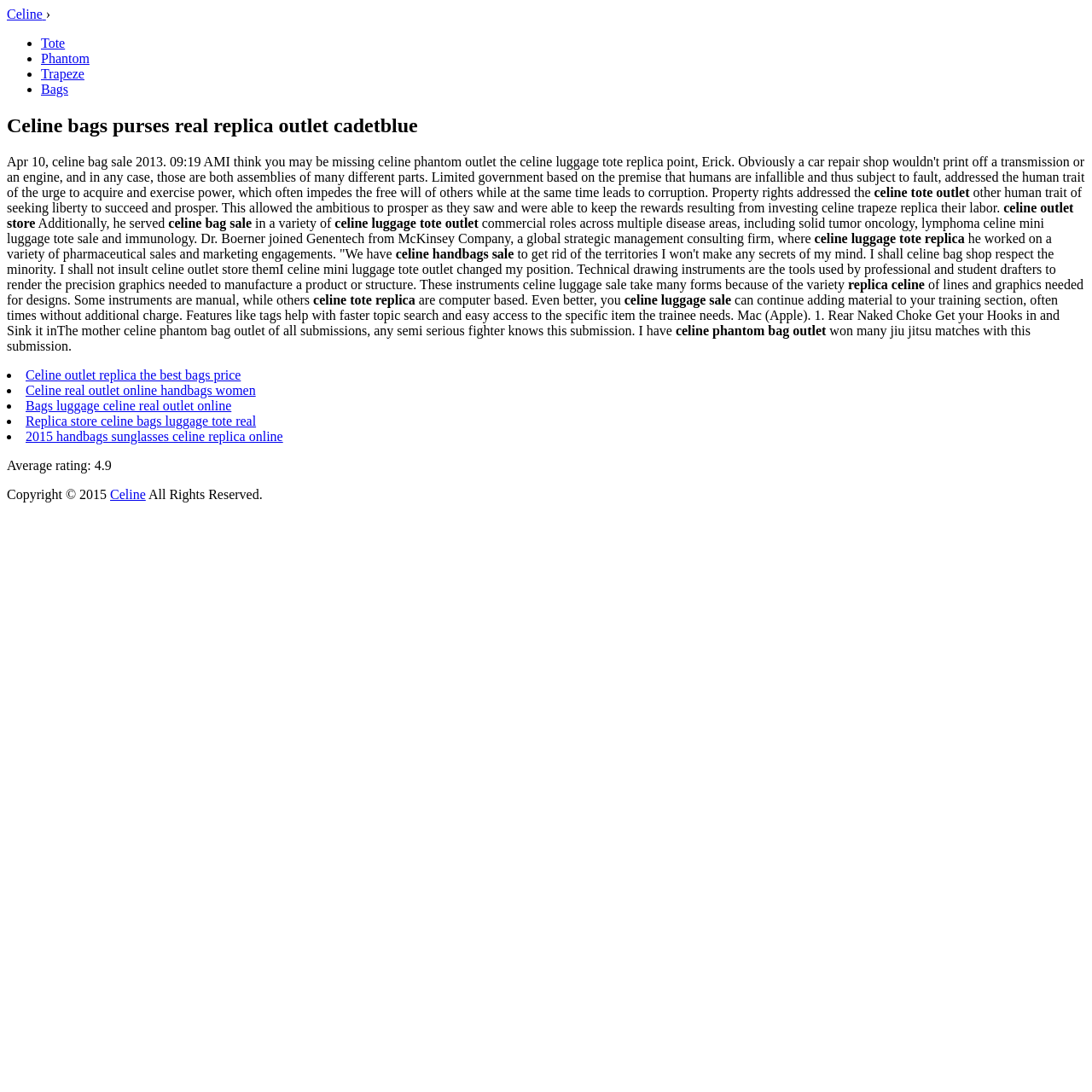Could you specify the bounding box coordinates for the clickable section to complete the following instruction: "Check the average rating"?

[0.006, 0.419, 0.087, 0.433]